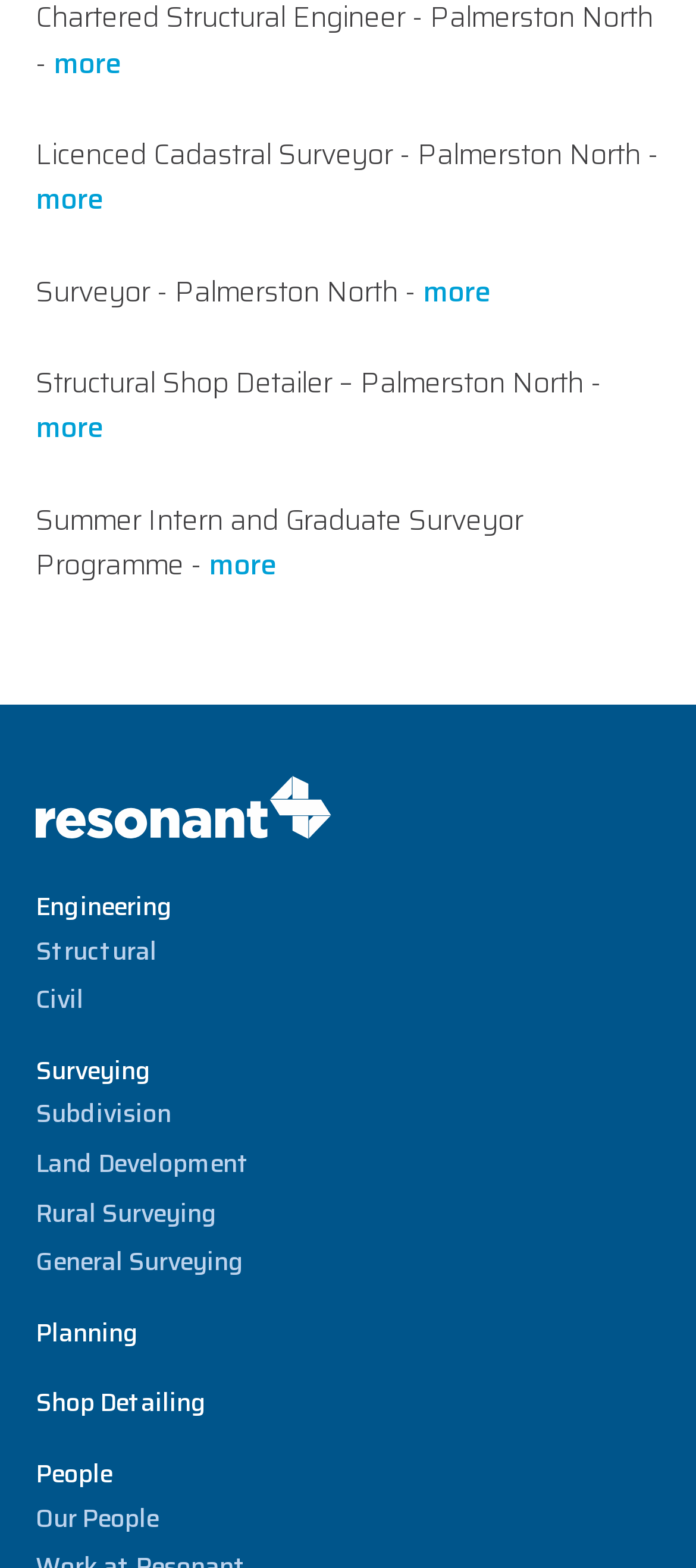Observe the image and answer the following question in detail: How many links are mentioned on the webpage?

There are nine links mentioned on the webpage: 'more' (three instances), 'Engineering', 'Surveying', 'Planning', 'Shop Detailing', and 'People'.